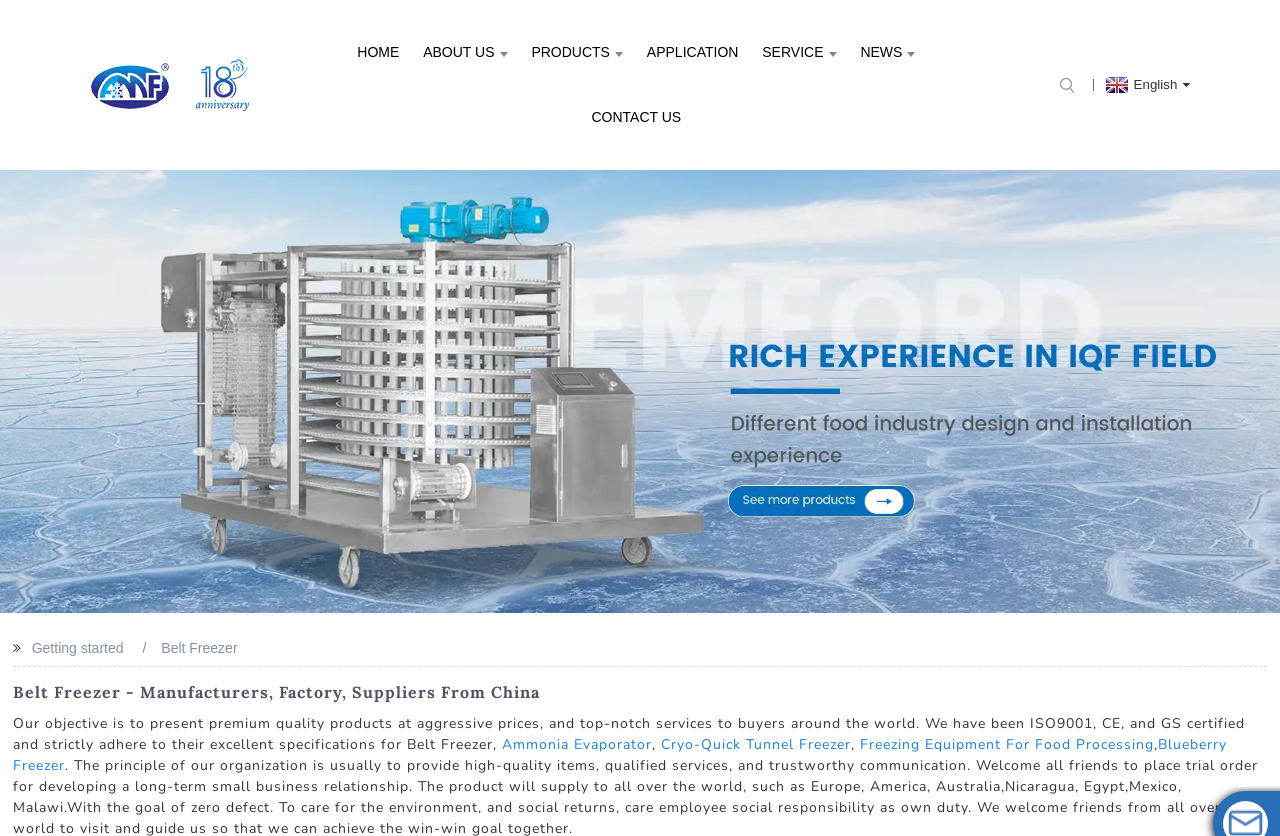Provide the bounding box coordinates of the UI element that matches the description: "Freezing Equipment For Food Processing".

[0.672, 0.88, 0.901, 0.902]